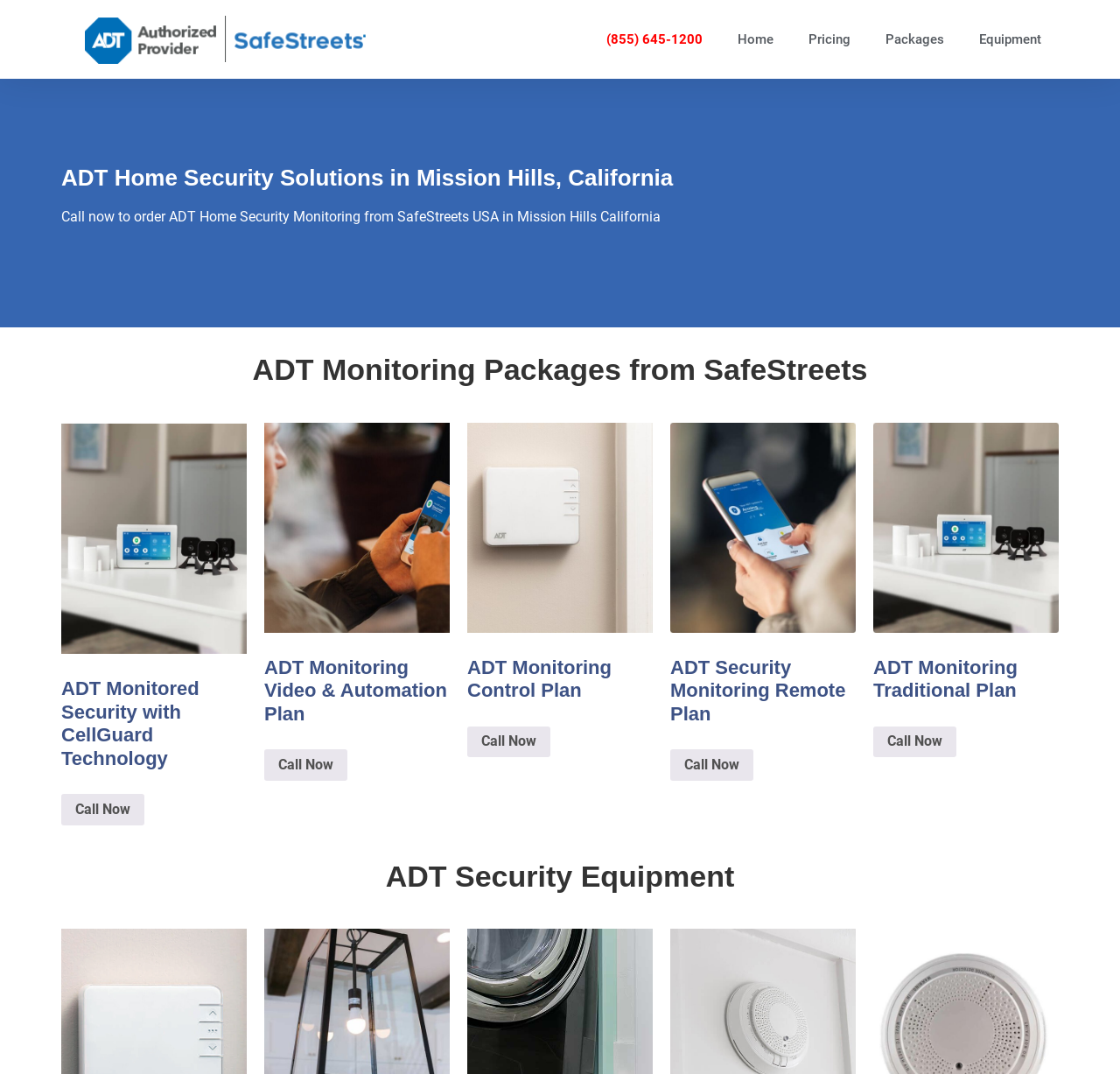Using the details from the image, please elaborate on the following question: What is the topic of the webpage?

The topic of the webpage is ADT Home Security, which is evident from the various ADT monitoring plans and security equipment listed on the webpage.